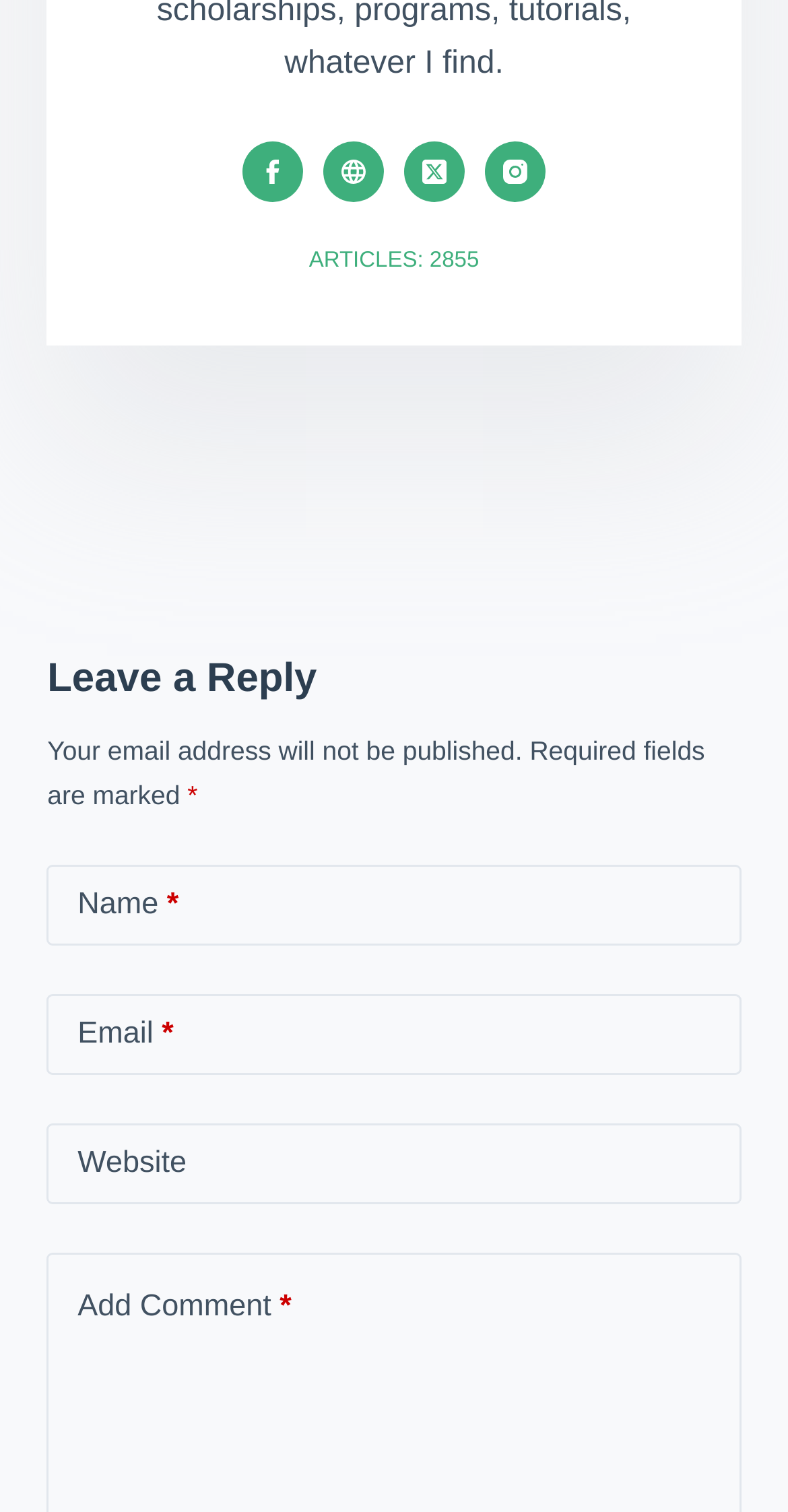Using the provided description aria-label="Instagram icon", find the bounding box coordinates for the UI element. Provide the coordinates in (top-left x, top-left y, bottom-right x, bottom-right y) format, ensuring all values are between 0 and 1.

[0.615, 0.093, 0.692, 0.133]